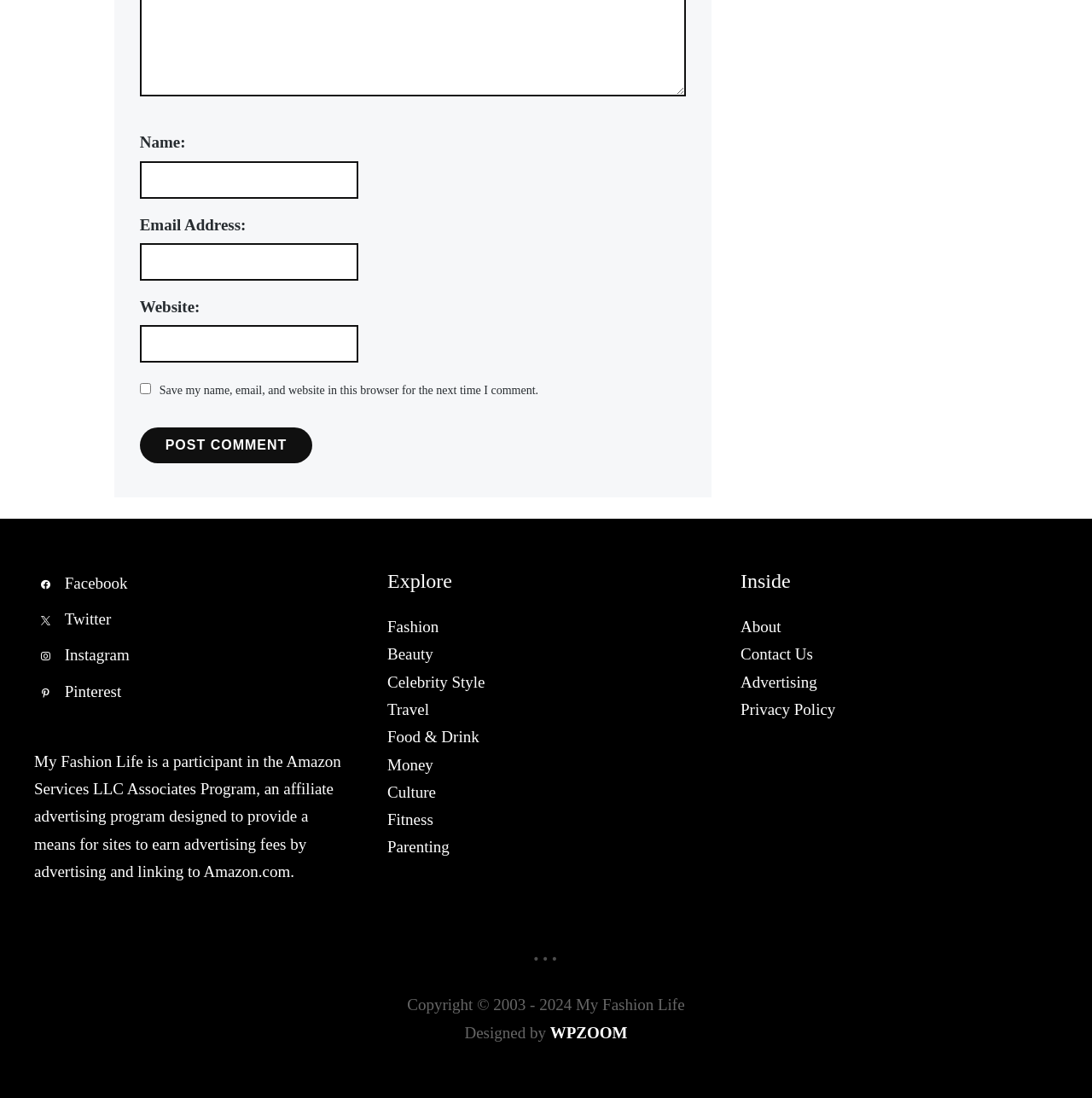From the webpage screenshot, predict the bounding box of the UI element that matches this description: "SSAT 备考课程".

None